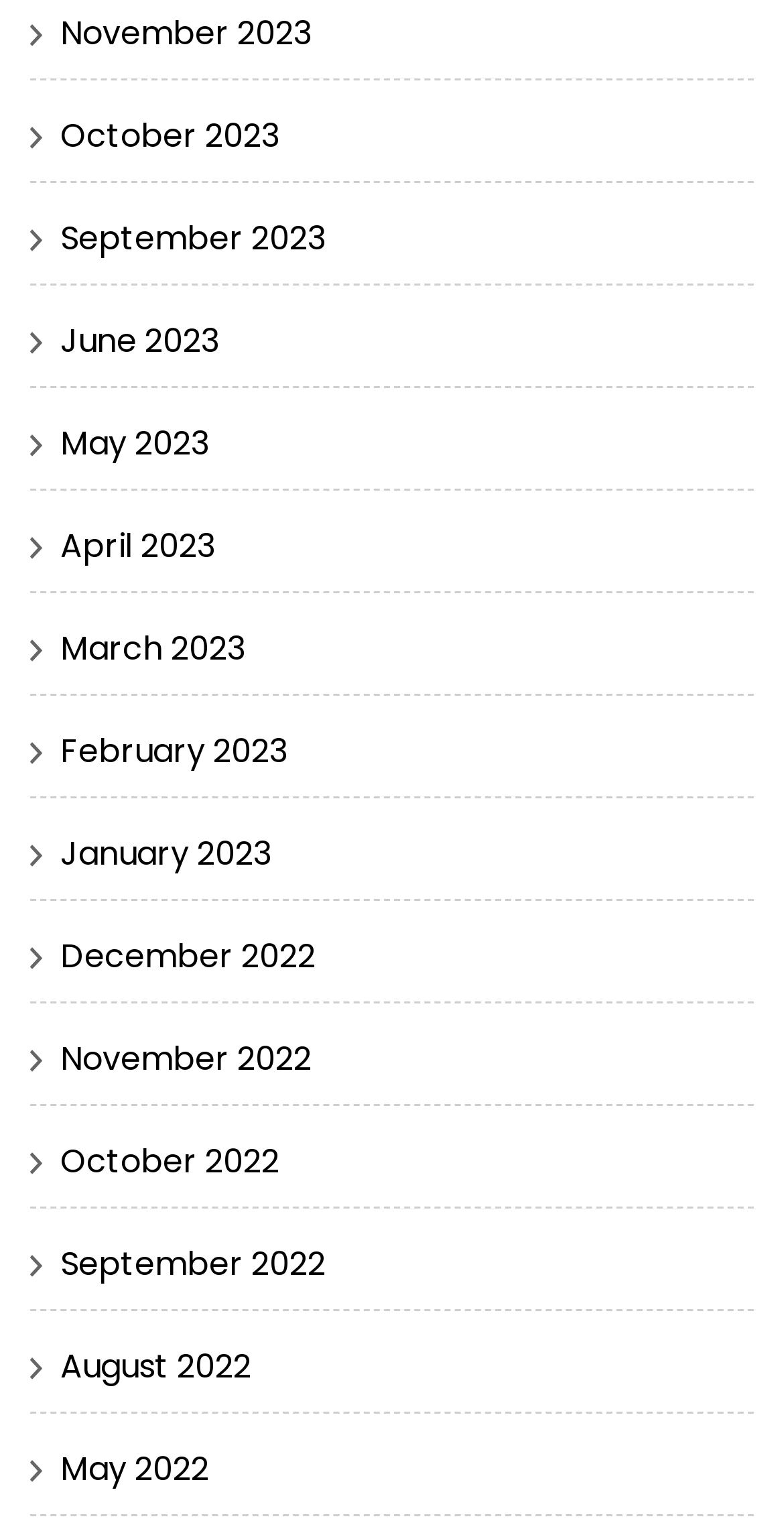Please find the bounding box coordinates of the element that must be clicked to perform the given instruction: "View January 2023". The coordinates should be four float numbers from 0 to 1, i.e., [left, top, right, bottom].

[0.077, 0.541, 0.346, 0.571]